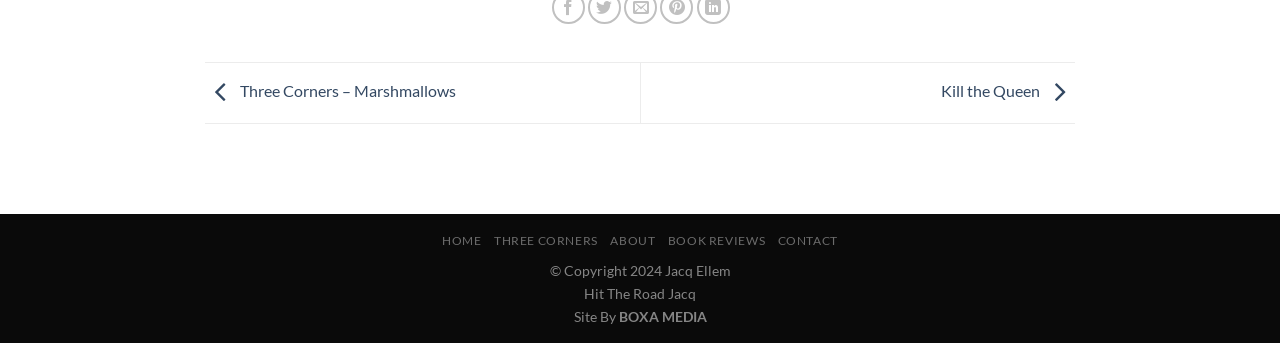Please provide a one-word or phrase answer to the question: 
How many main navigation links are there?

5